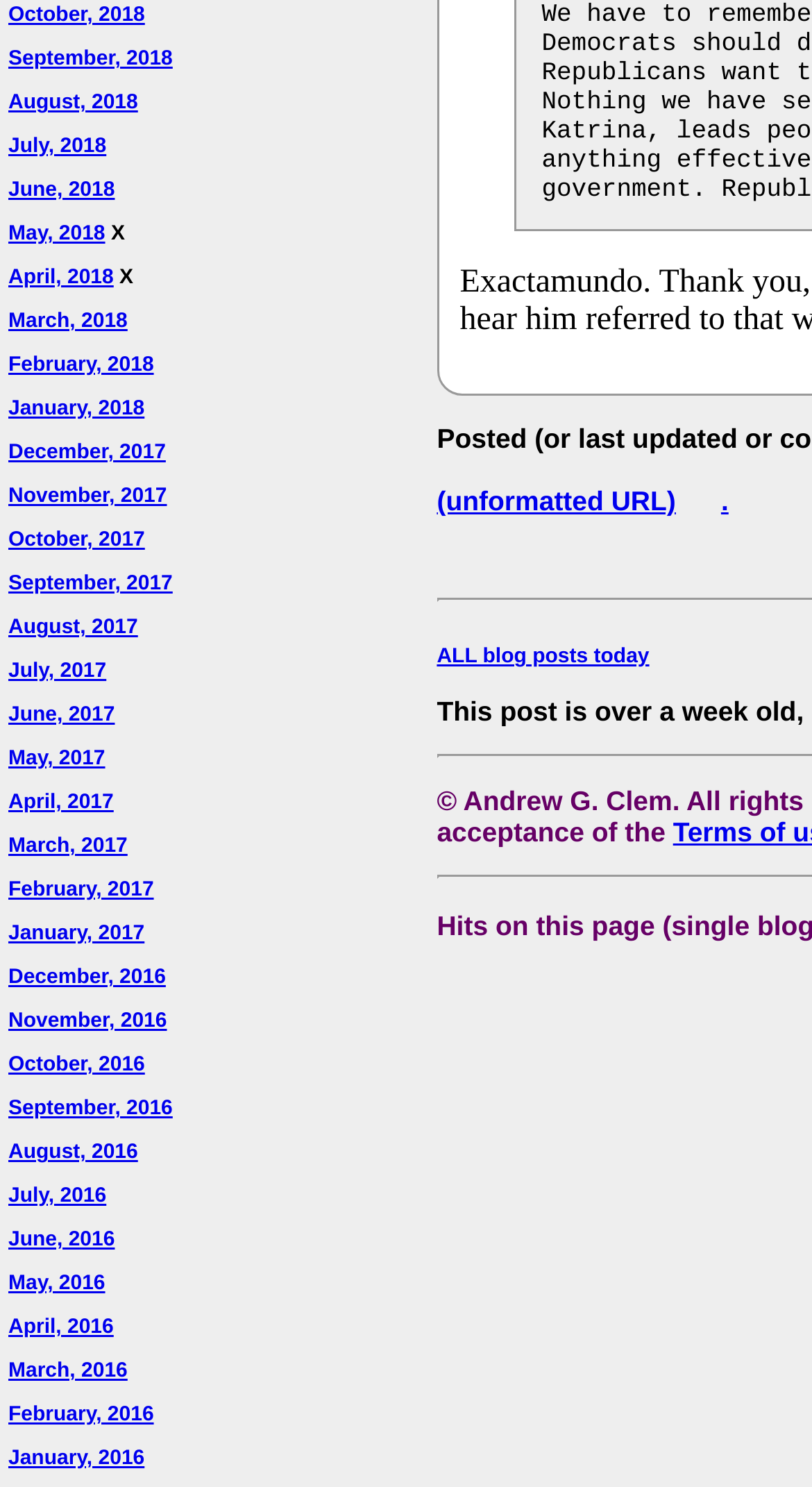Please reply with a single word or brief phrase to the question: 
Is there a 'X' symbol on the webpage?

Yes